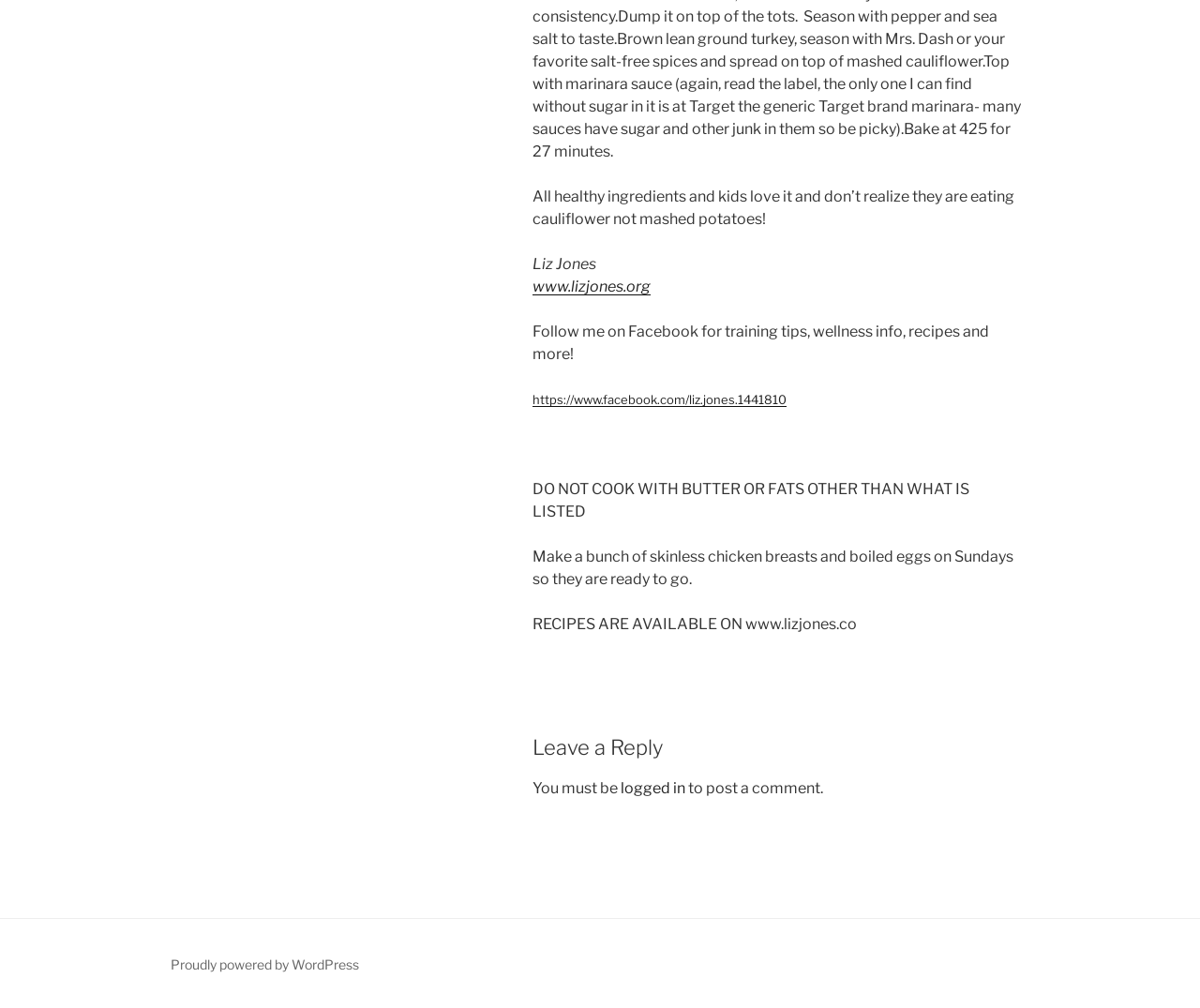What is required to post a comment?
Answer briefly with a single word or phrase based on the image.

Logged in